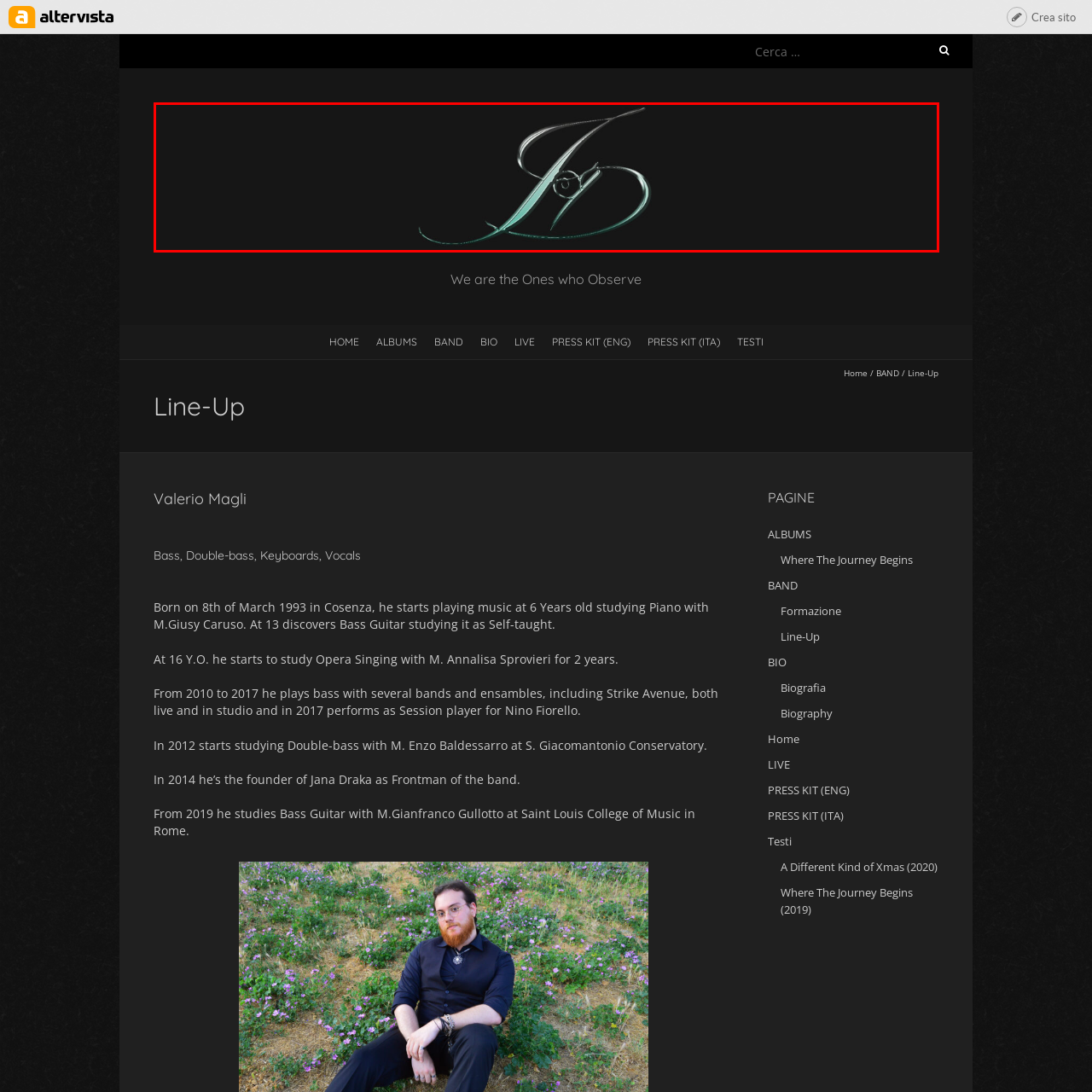Direct your attention to the section outlined in red and answer the following question with a single word or brief phrase: 
What type of font is used in the logo?

Elegant